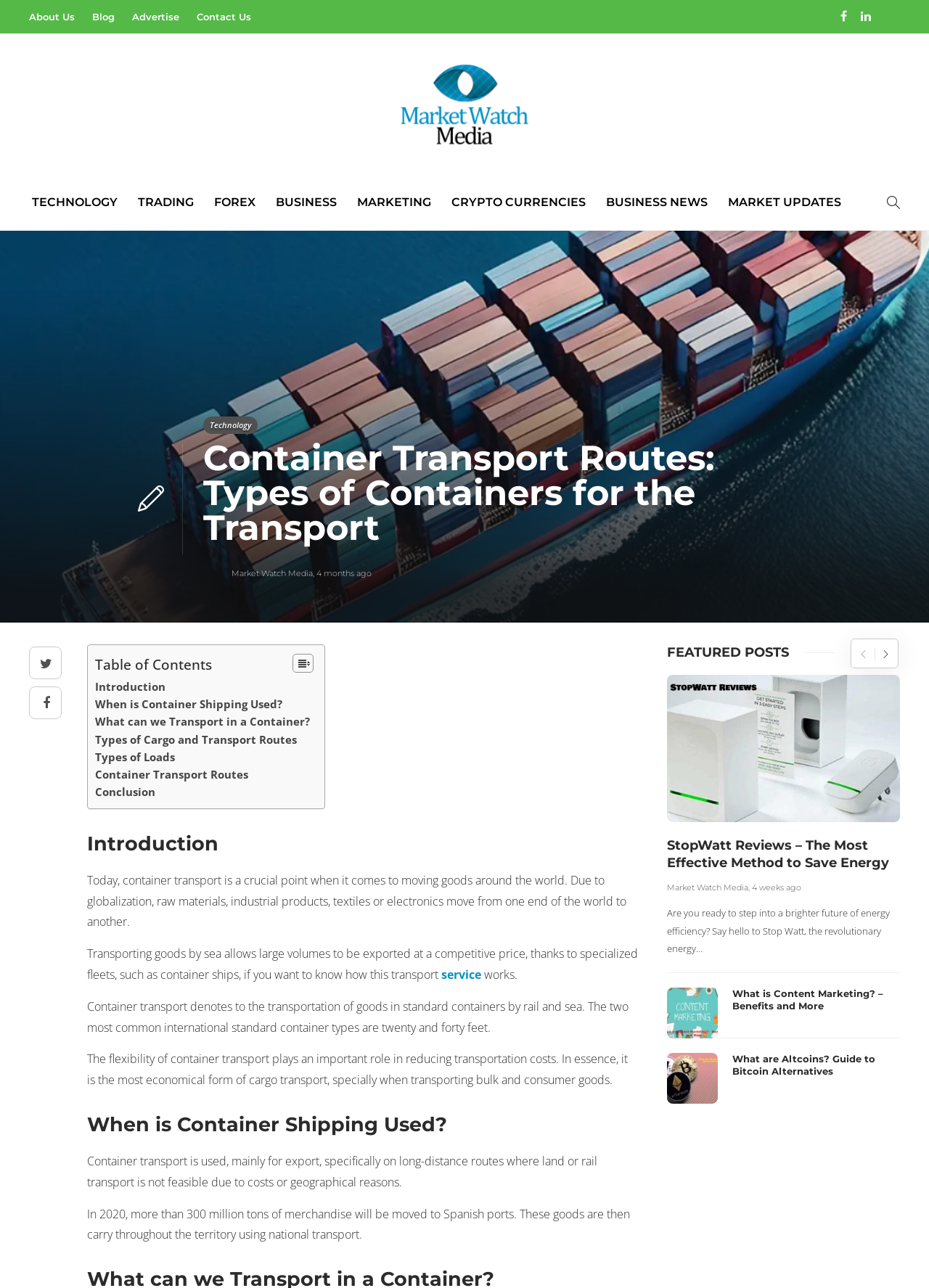Summarize the contents and layout of the webpage in detail.

This webpage is about container transport routes and types of containers for transportation. At the top, there is a navigation menu with links to "About Us", "Blog", "Advertise", and "Contact Us". On the right side of the navigation menu, there are two social media icons.

Below the navigation menu, there is a section with a link to "Market Watch Media" and an image of the same. Next to it, there are several links to different categories, including "TECHNOLOGY", "TRADING", "FOREX", "BUSINESS", "MARKETING", "CRYPTO CURRENCIES", and "BUSINESS NEWS".

The main content of the webpage is divided into sections, starting with a heading "Container Transport Routes: Types of Containers for the Transport". Below this heading, there is a link to "Technology" and a table of contents with links to different sections, including "Introduction", "When is Container Shipping Used?", "What can we Transport in a Container?", and others.

The "Introduction" section explains the importance of container transport in moving goods around the world, citing globalization as a key factor. It also describes the benefits of container transport, including its cost-effectiveness and flexibility.

The "When is Container Shipping Used?" section explains that container transport is mainly used for export on long-distance routes where land or rail transport is not feasible.

On the right side of the webpage, there is a section titled "FEATURED POSTS" with a list of articles, including "StopWatt Reviews – The Most Effective Method to Save Energy", "What is Content Marketing? – Benefits and More", and "What are Altcoins? Guide to Bitcoin Alternatives". Each article has a brief summary and a link to read more.

At the bottom of the webpage, there is a section about the website, "Market Watch Media", with a link to "LEARN MORE". There is also a tab list with options to view "Recent" or "Popular" articles.